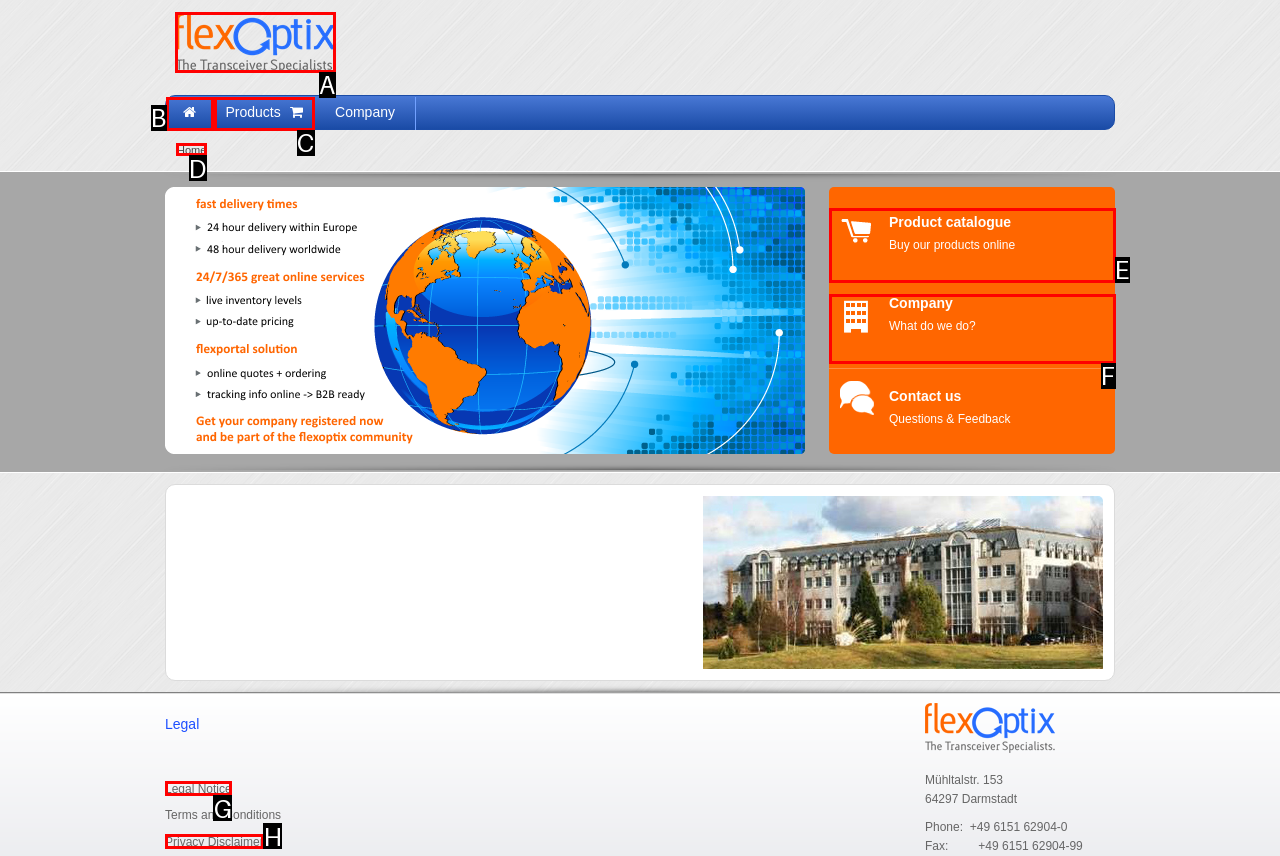Determine the HTML element to be clicked to complete the task: Go to the home page. Answer by giving the letter of the selected option.

D